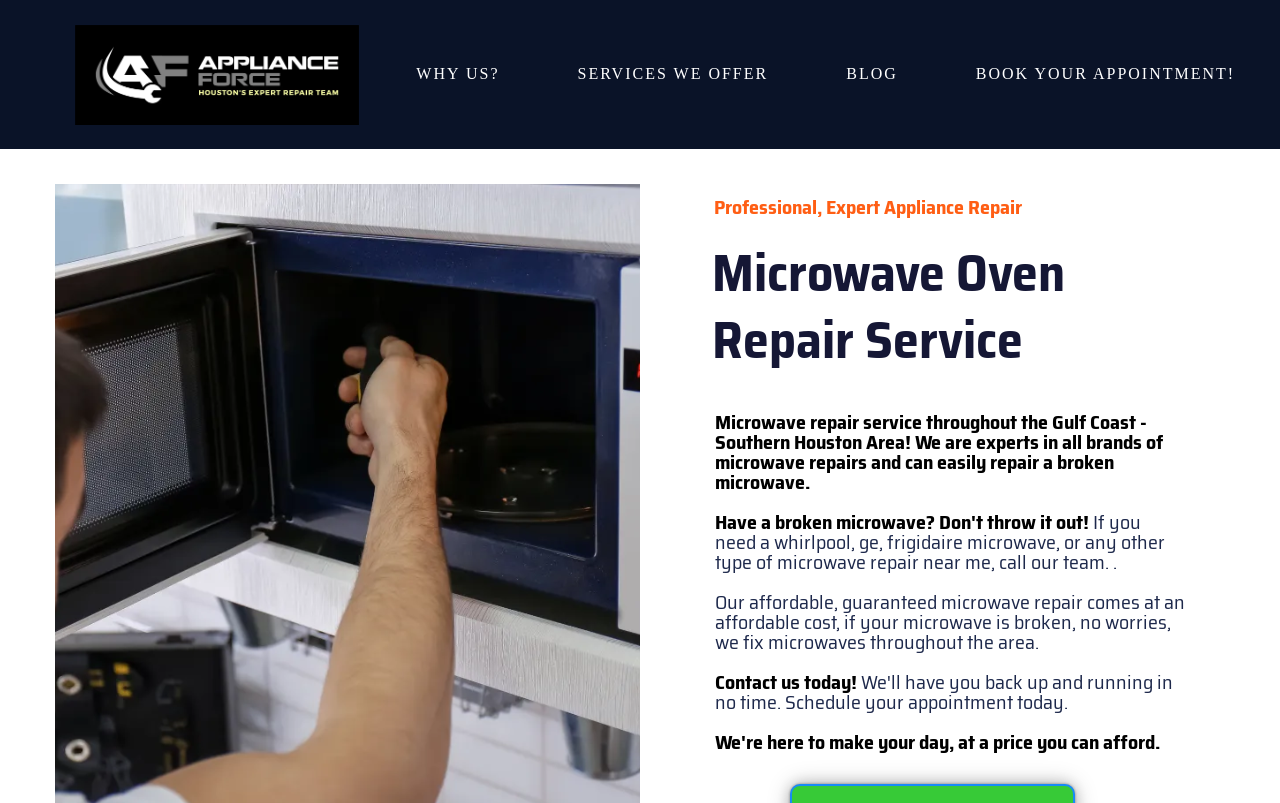Locate the bounding box of the user interface element based on this description: "aria-label="https://www.theapplianceforce.com/"".

[0.059, 0.03, 0.281, 0.156]